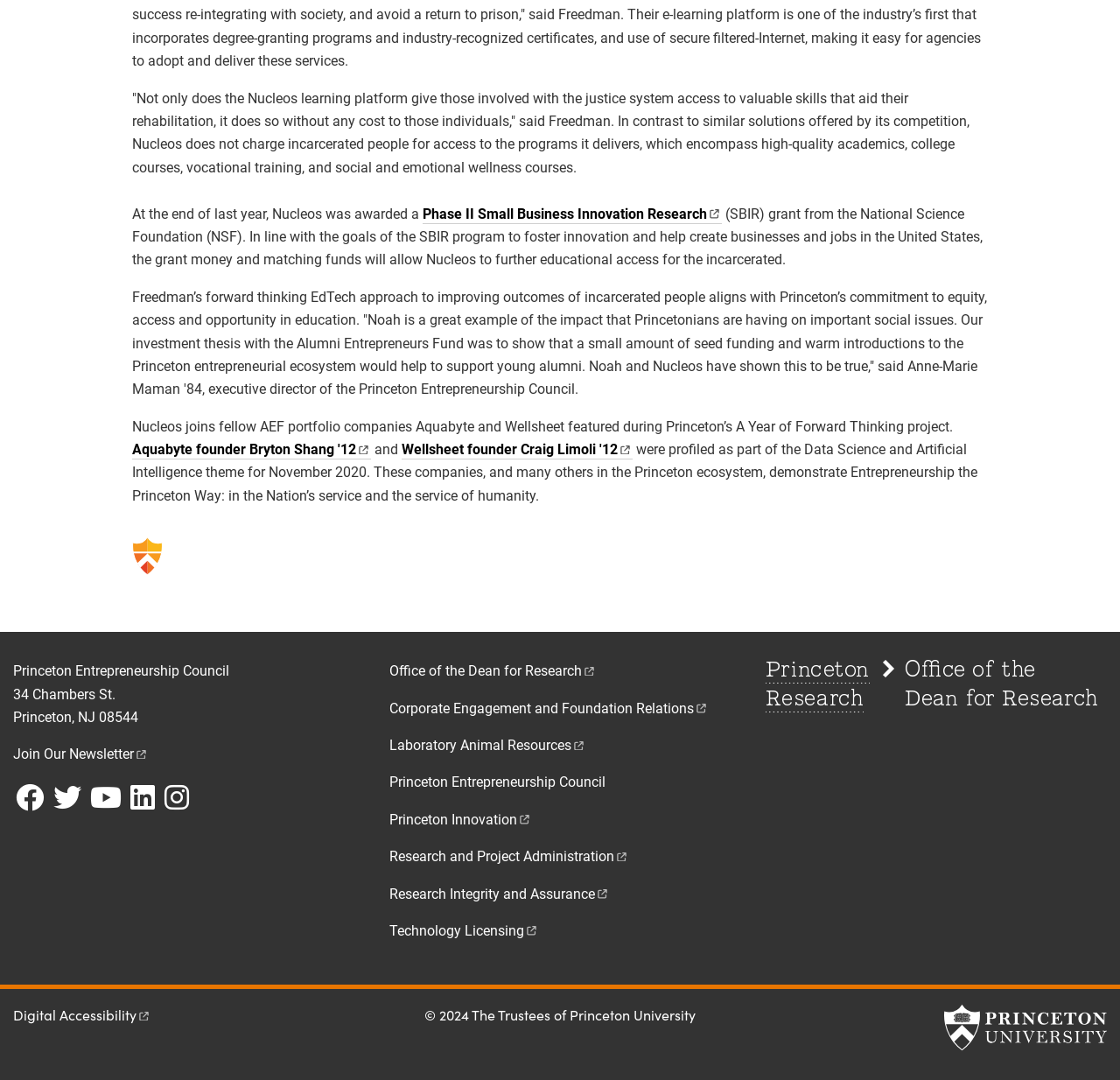Please find and report the bounding box coordinates of the element to click in order to perform the following action: "View Scoop Muzz". The coordinates should be expressed as four float numbers between 0 and 1, in the format [left, top, right, bottom].

None